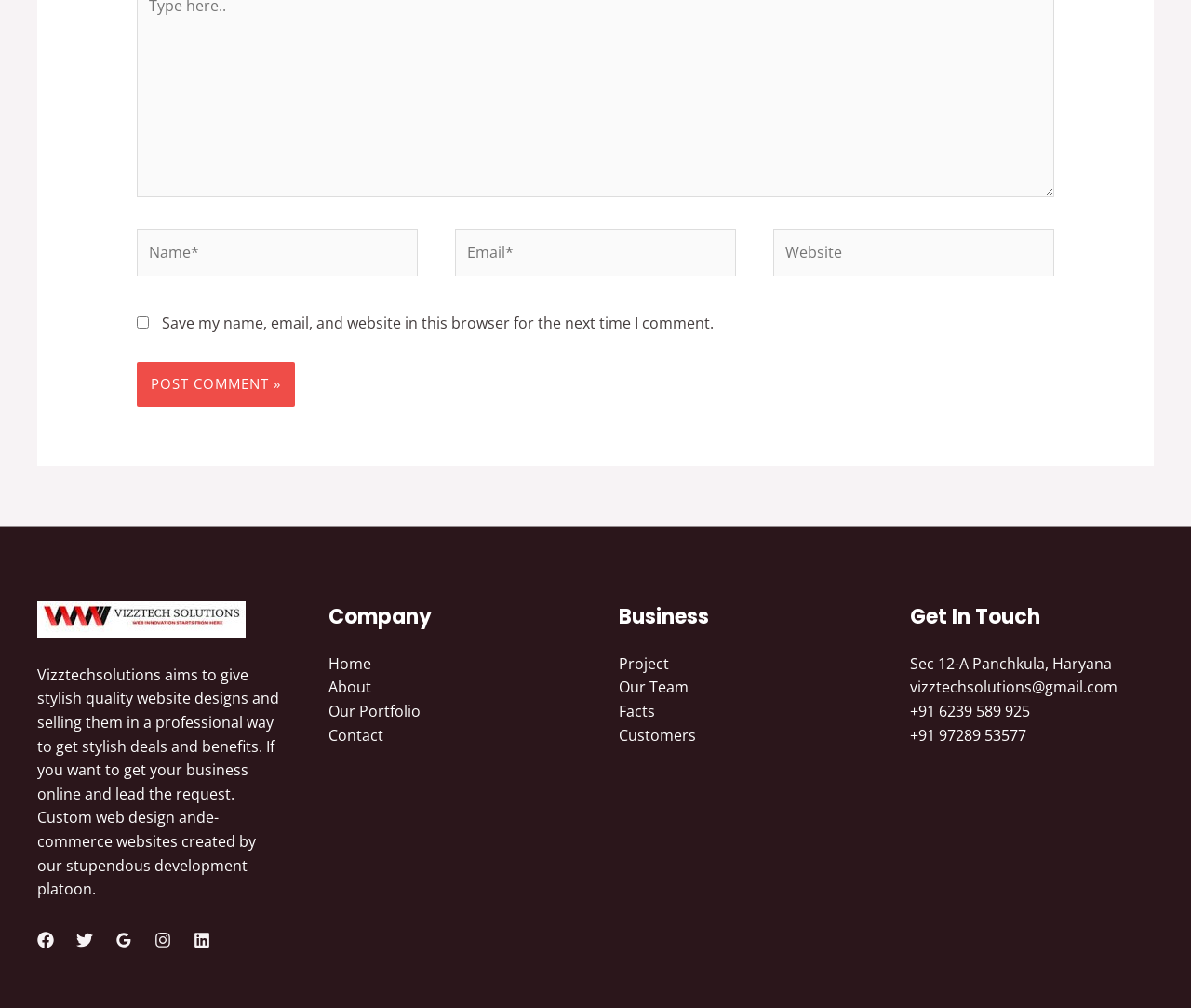Using the description: "Our Team", determine the UI element's bounding box coordinates. Ensure the coordinates are in the format of four float numbers between 0 and 1, i.e., [left, top, right, bottom].

[0.52, 0.672, 0.578, 0.692]